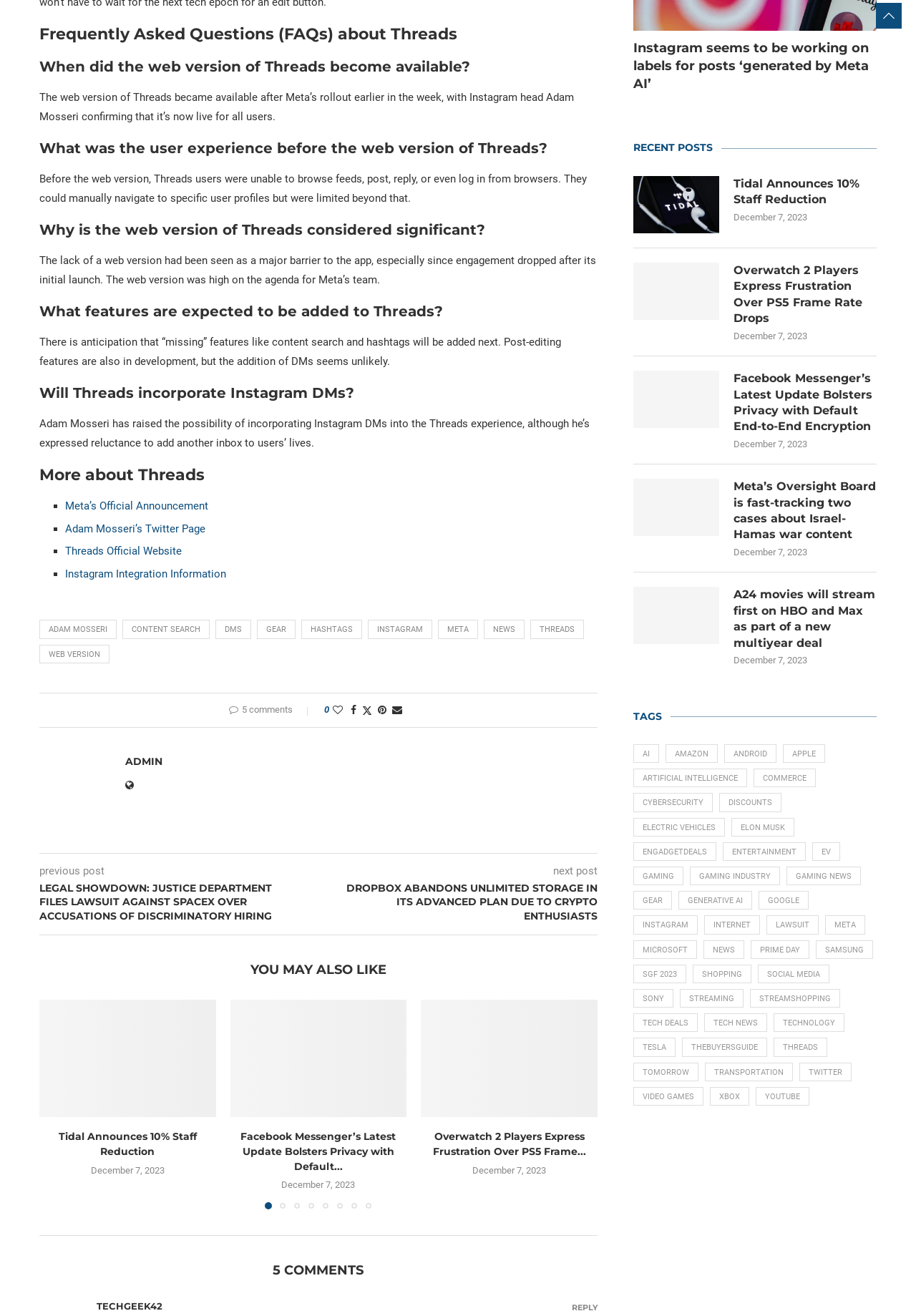Determine the bounding box coordinates of the clickable element to achieve the following action: 'Read the article about a nun faking her own death'. Provide the coordinates as four float values between 0 and 1, formatted as [left, top, right, bottom].

None